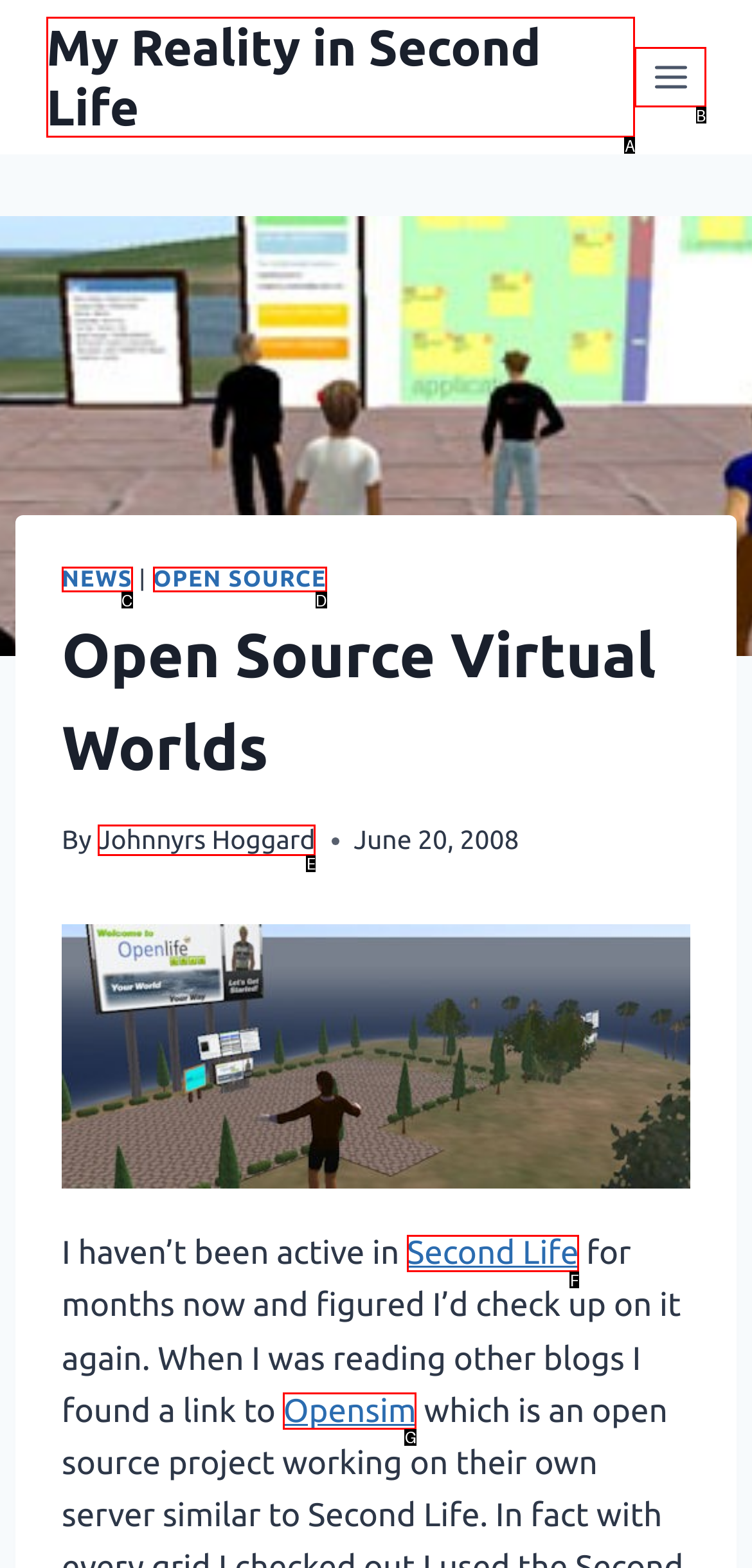Tell me which one HTML element best matches the description: My Reality in Second Life
Answer with the option's letter from the given choices directly.

A